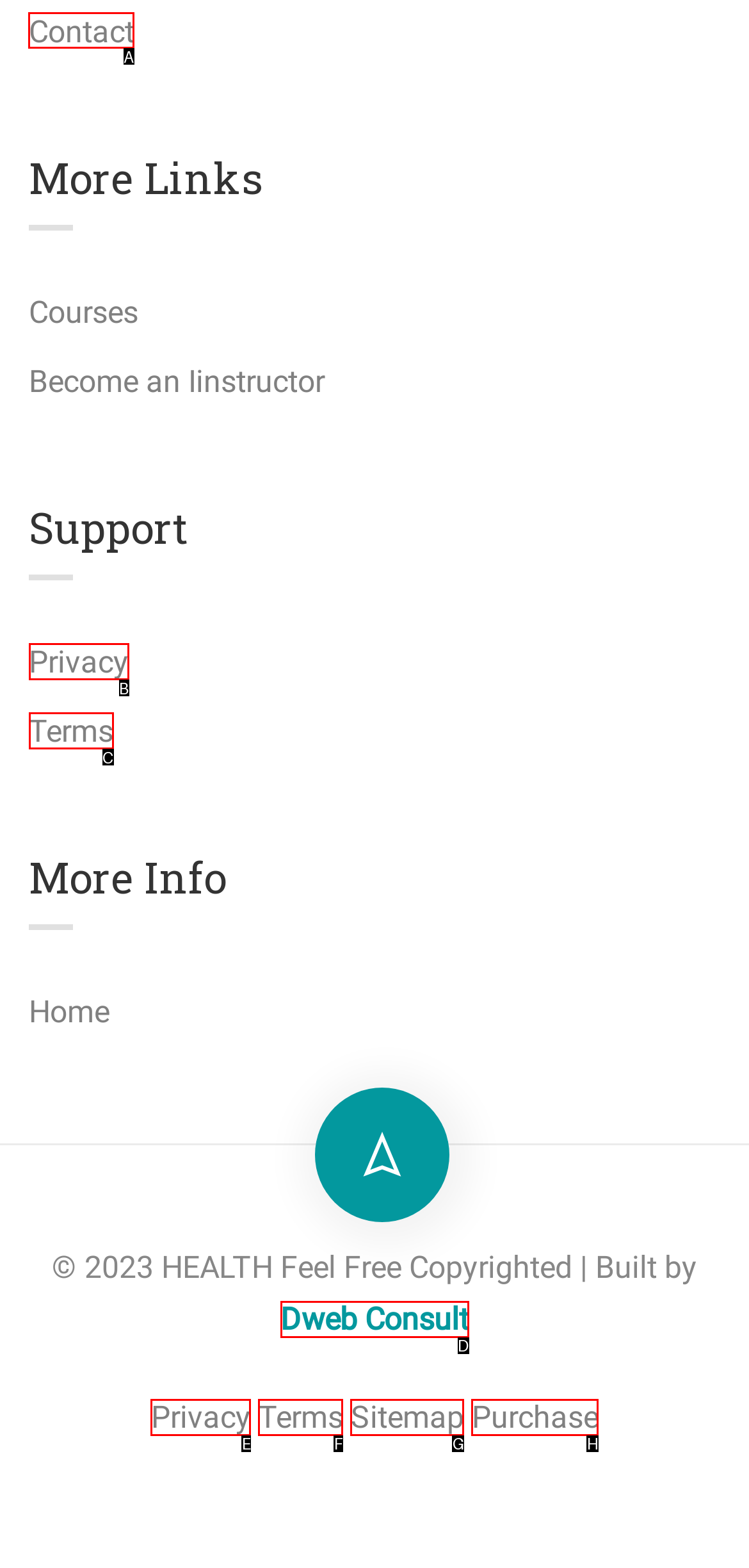What option should I click on to execute the task: go to contact page? Give the letter from the available choices.

A